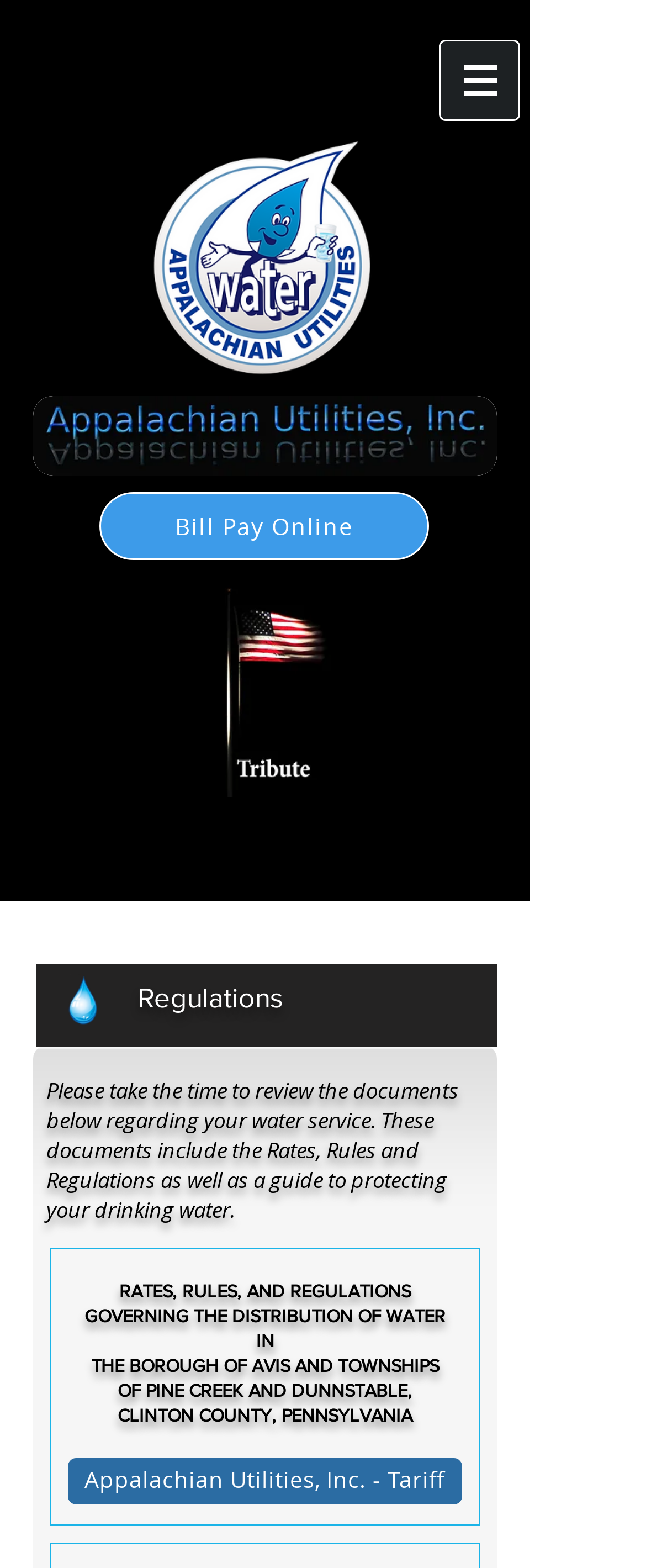Articulate a complete and detailed caption of the webpage elements.

The webpage is about Appalachian Utilities, Inc. - Regulations. At the top left, there is an image of the company's logo. Below it, there is another image, which appears to be a background image. 

On the top right, there is a navigation menu labeled "Site" with a button that has a popup menu. The button is accompanied by a small icon.

In the middle of the page, there are two links: "Bill Pay Online" and "Appalachian Utilities, Inc." The latter has an image of the company's logo next to it.

Below these links, there is a heading "Regulations" followed by a paragraph of text that explains the purpose of the page, which is to review documents related to water service, including rates, rules, and regulations.

Underneath the paragraph, there are several lines of text that appear to be titles or headings, including "RATES, RULES, AND REGULATIONS", "GOVERNING THE DISTRIBUTION OF WATER", "THE BOROUGH OF AVIS AND TOWNSHIPS", "OF PINE CREEK AND DUNNSTABLE", and "CLINTON COUNTY, PENNSYLVANIA". 

At the bottom of the page, there is a link to "Appalachian Utilities, Inc. - Tariff".